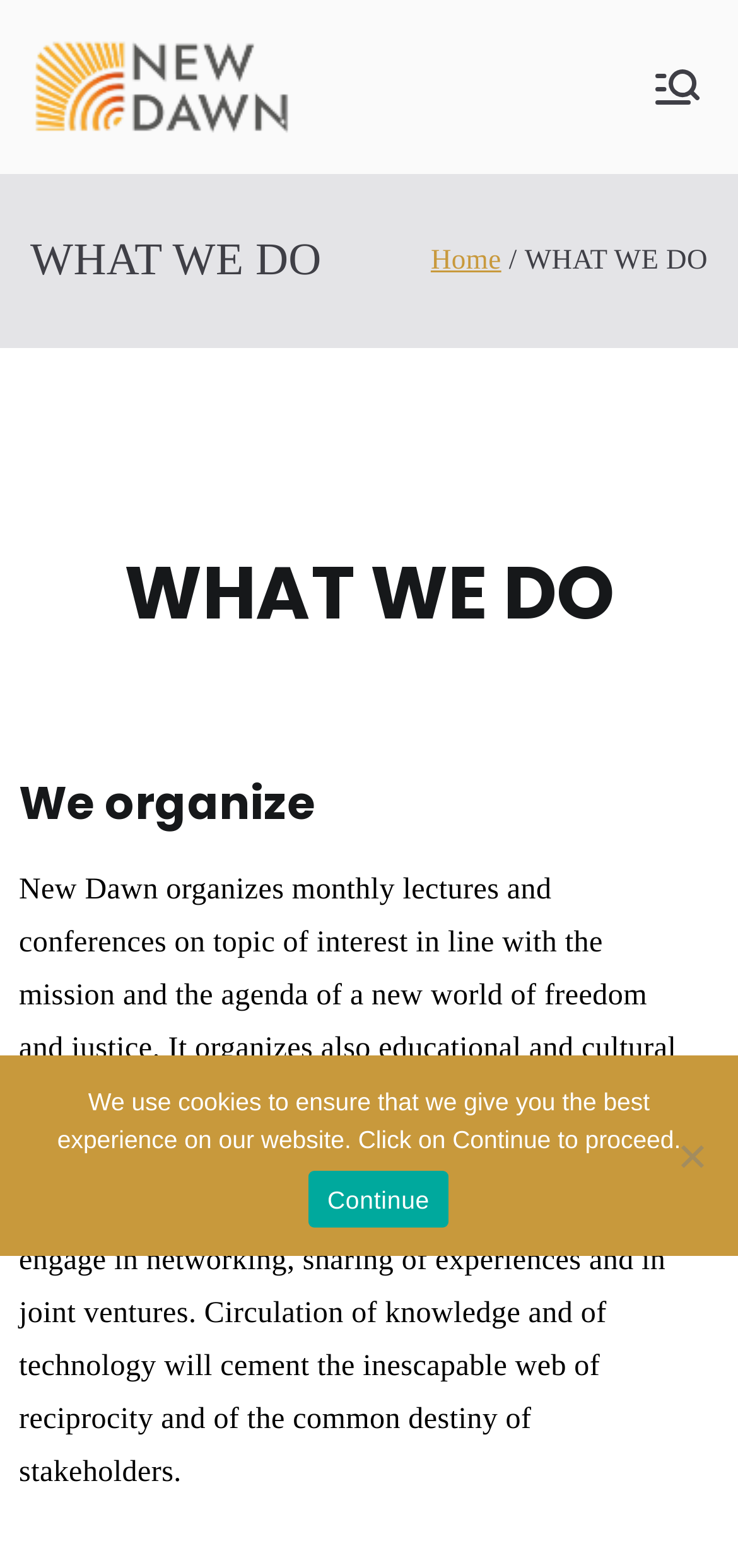Please provide a brief answer to the following inquiry using a single word or phrase:
What is the theme of the educational and cultural exchange programs?

Freedom and justice